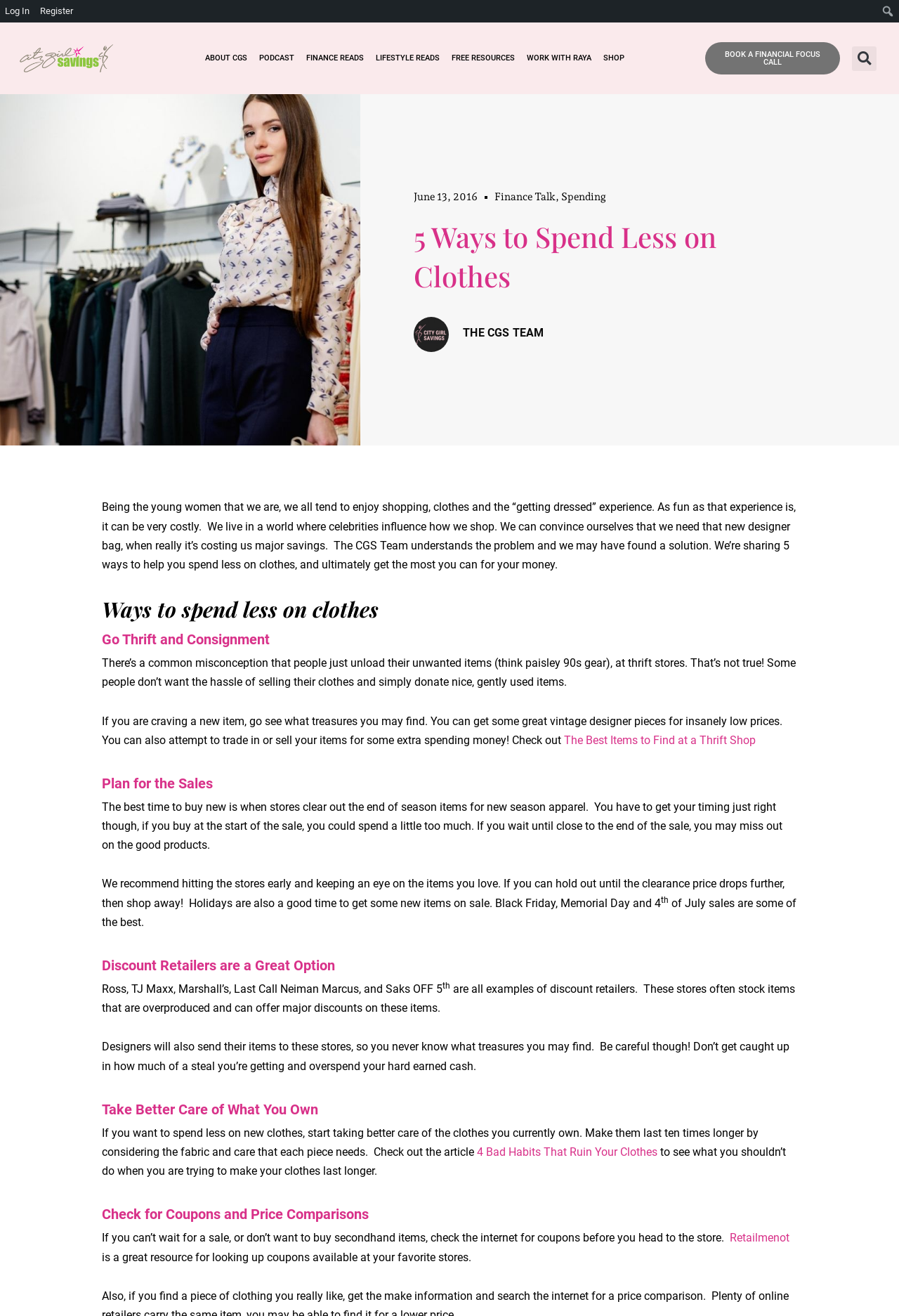Please find the bounding box coordinates of the section that needs to be clicked to achieve this instruction: "Log in to the website".

[0.0, 0.0, 0.039, 0.017]